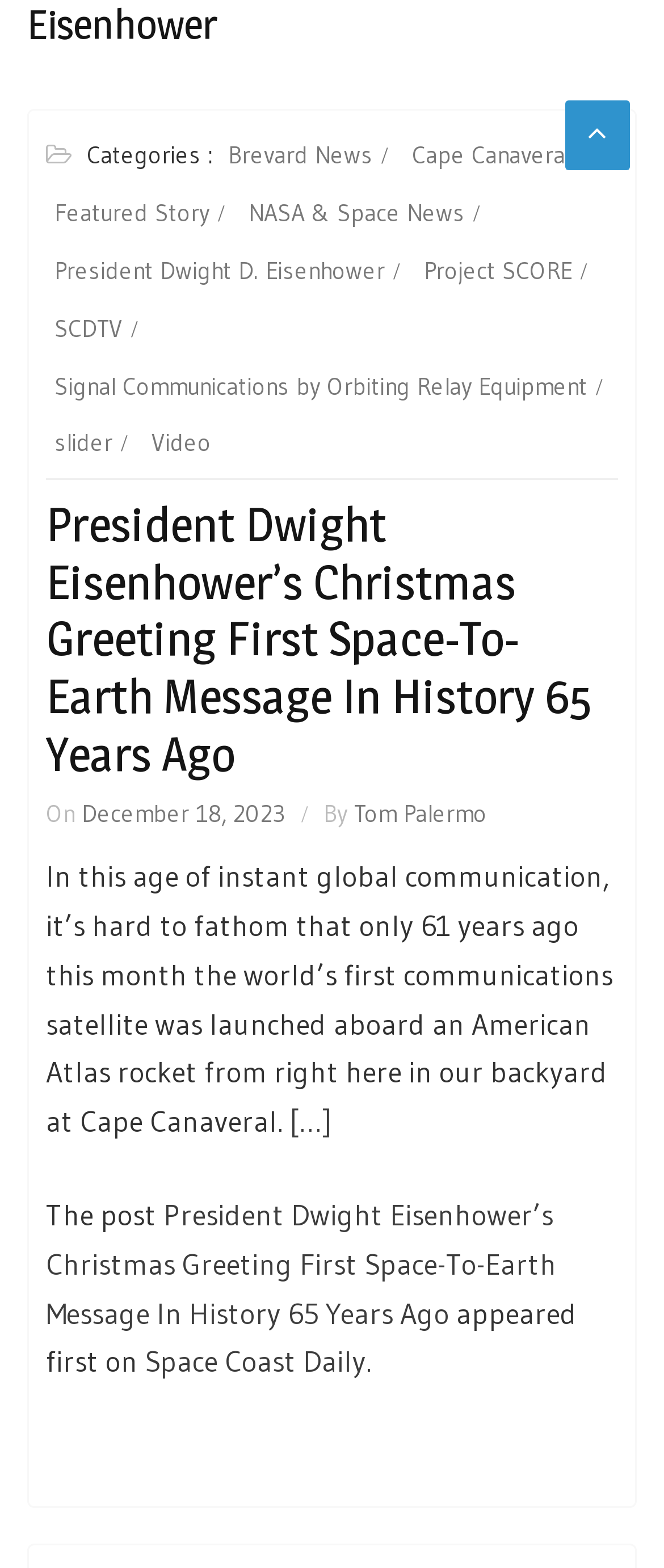Who is the author of the article?
Based on the screenshot, answer the question with a single word or phrase.

Tom Palermo